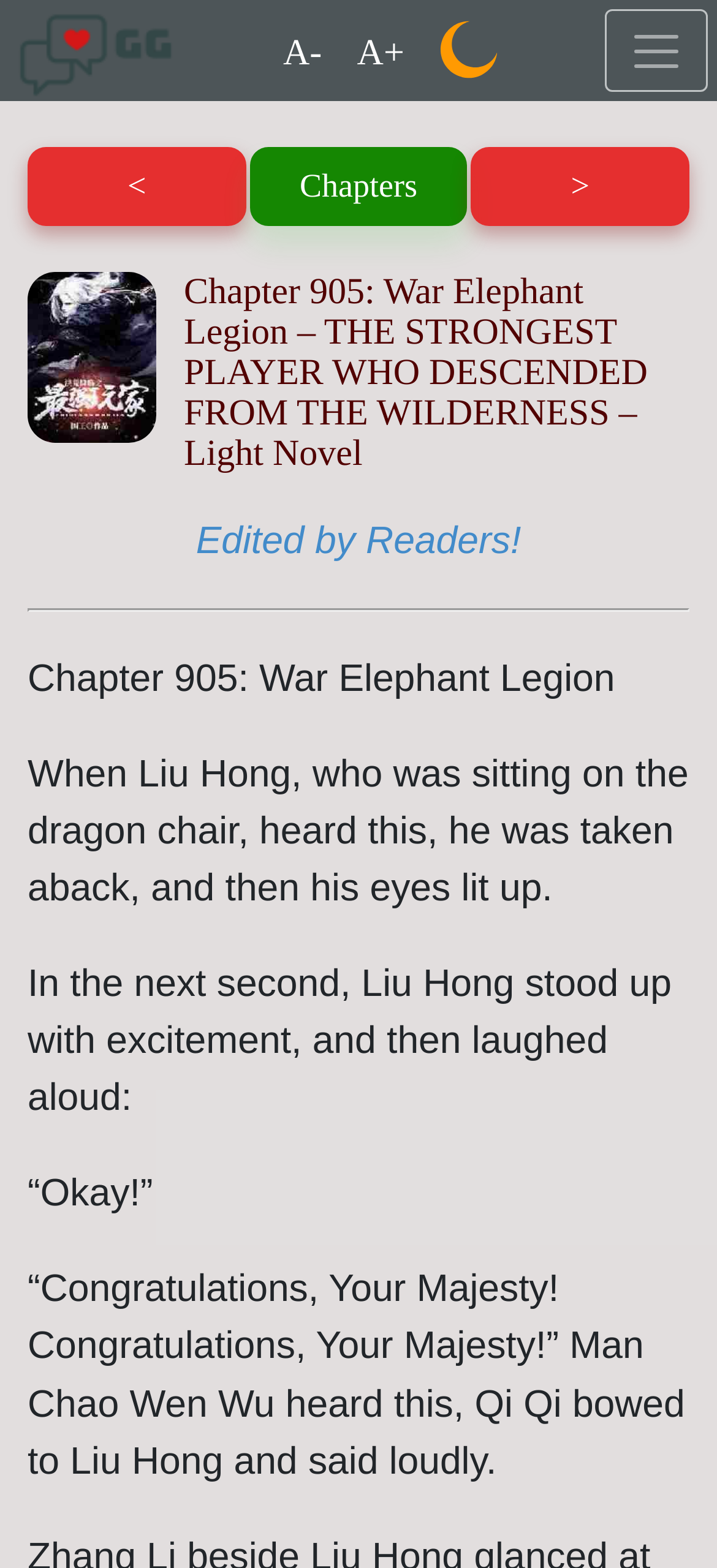Explain the webpage in detail.

The webpage appears to be a chapter page from a light novel, specifically Chapter 905: War Elephant Legion from "THE STRONGEST PLAYER WHO DESCENDED FROM THE WILDERNESS". 

At the top left corner, there is a logo image. Next to it, there are two static text elements, 'А-' and 'А+', which are likely font size adjustment buttons. Further to the right, there is an image for Day and Night mode. On the top right corner, there is a button to toggle navigation, which is currently not expanded.

Below the top navigation bar, there is a heading that displays the chapter title, "Chapter 905: War Elephant Legion – THE STRONGEST PLAYER WHO DESCENDED FROM THE WILDERNESS – Light Novel". Below the heading, there is a static text element that reads "Edited by Readers!". 

A horizontal separator line is placed below the chapter title, separating it from the main content. The main content consists of several paragraphs of text, which appear to be the story itself. The text is divided into five static text elements, each containing a few sentences of the story. The text elements are stacked vertically, with the first one starting from the top left corner of the main content area.